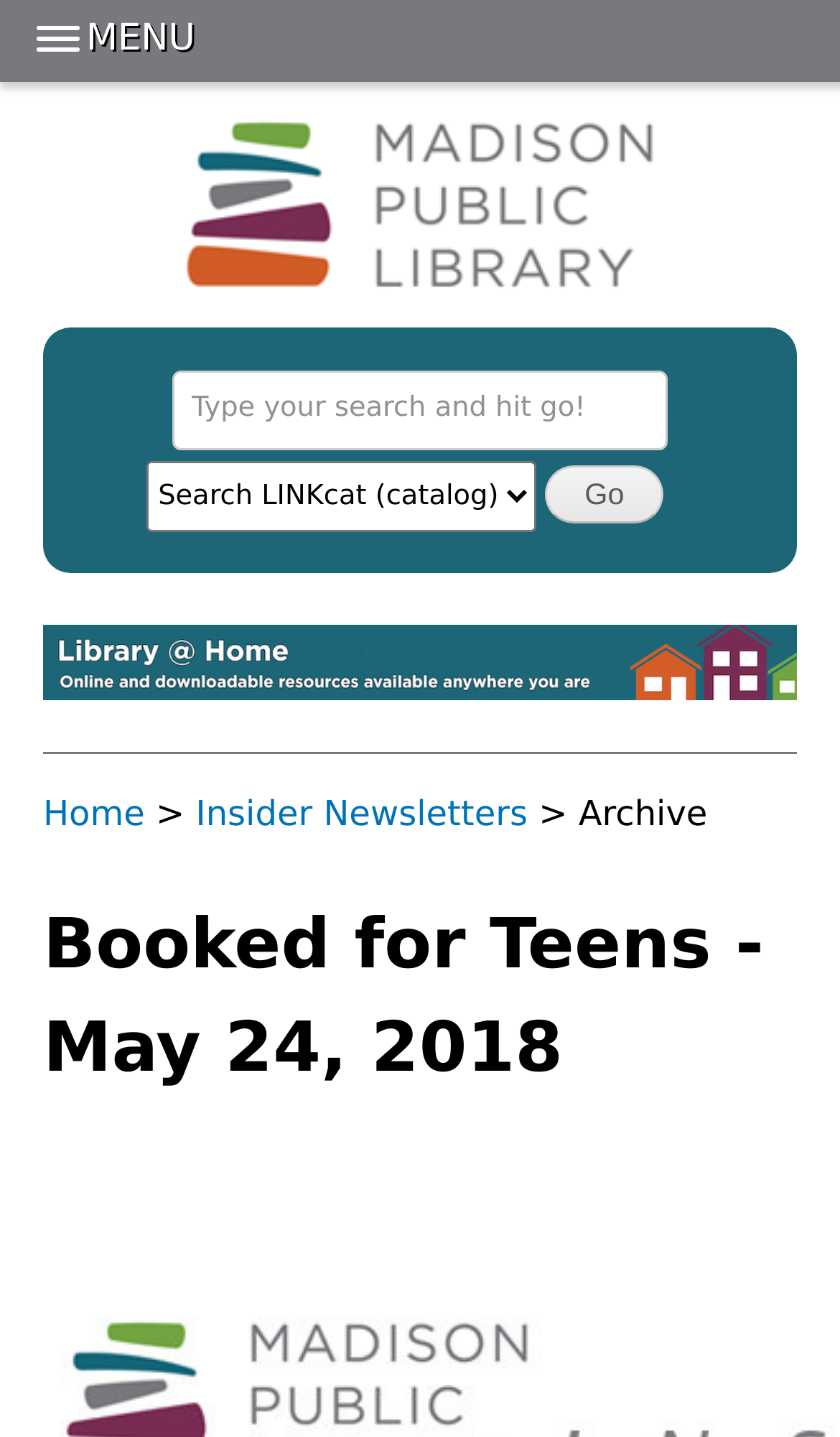Using the information in the image, could you please answer the following question in detail:
How many links are in the top navigation menu?

The top navigation menu contains links to 'Home', 'Jump to main content', 'Verify Your Voter Registration', and 'Jump to navigation'. These links are located at the top of the webpage, and they are used to navigate to different parts of the website.